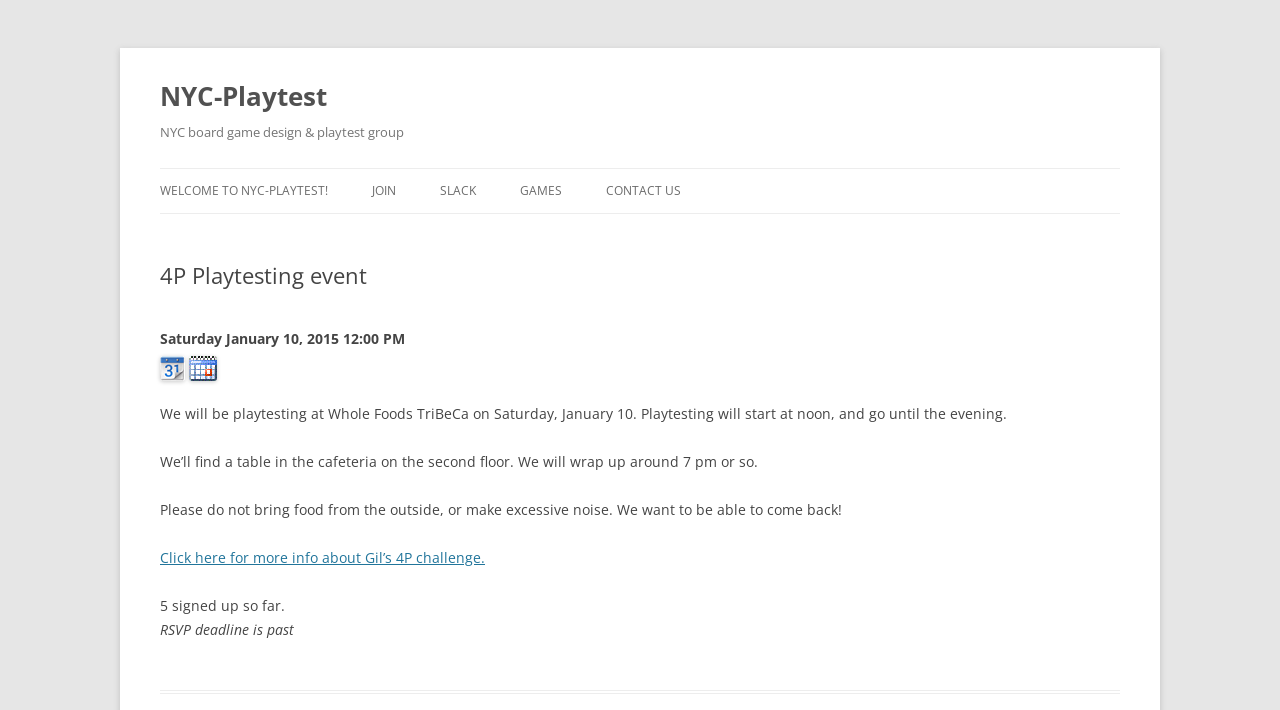What time will the playtesting start?
Please provide a single word or phrase in response based on the screenshot.

12:00 PM